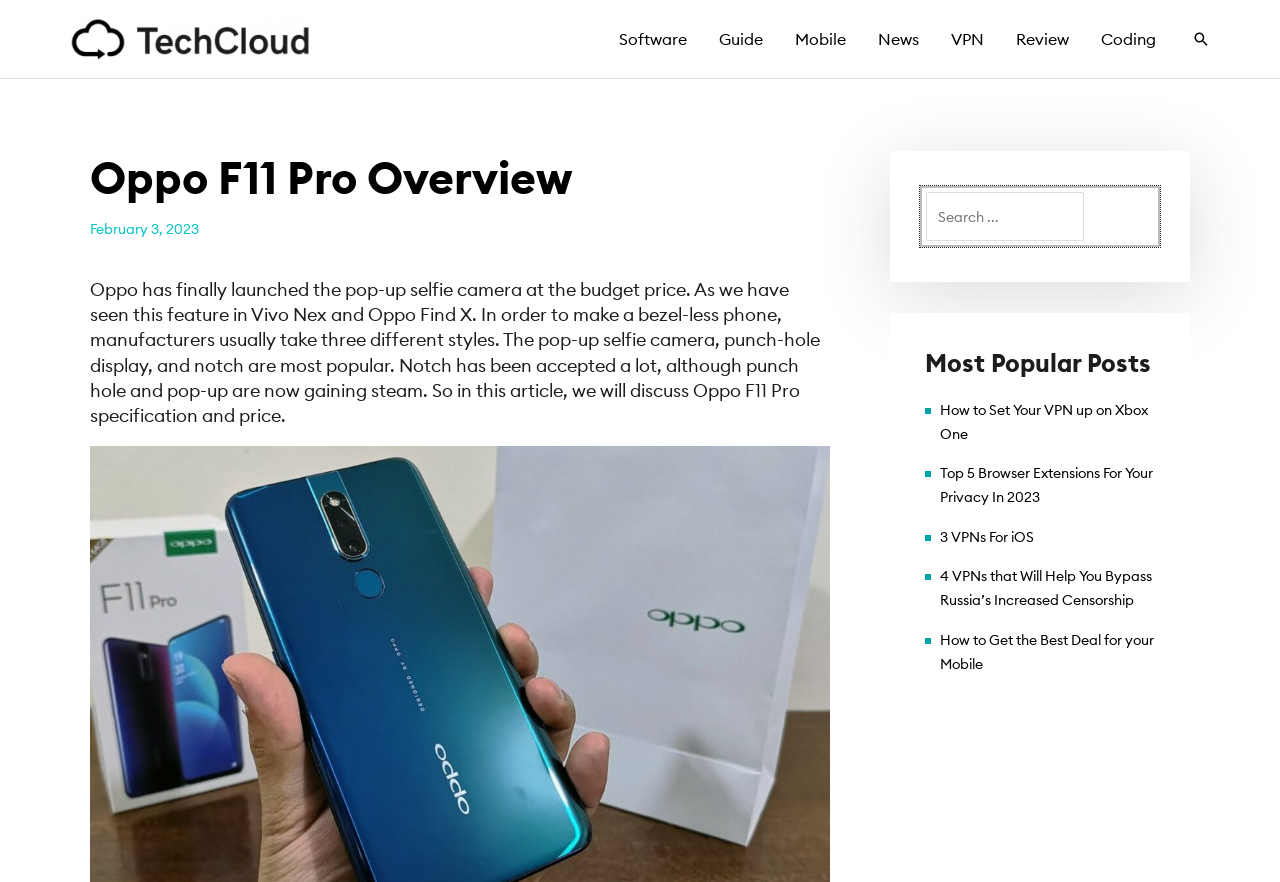Please identify the bounding box coordinates of the element I should click to complete this instruction: 'Visit the Mobile page'. The coordinates should be given as four float numbers between 0 and 1, like this: [left, top, right, bottom].

[0.609, 0.005, 0.673, 0.084]